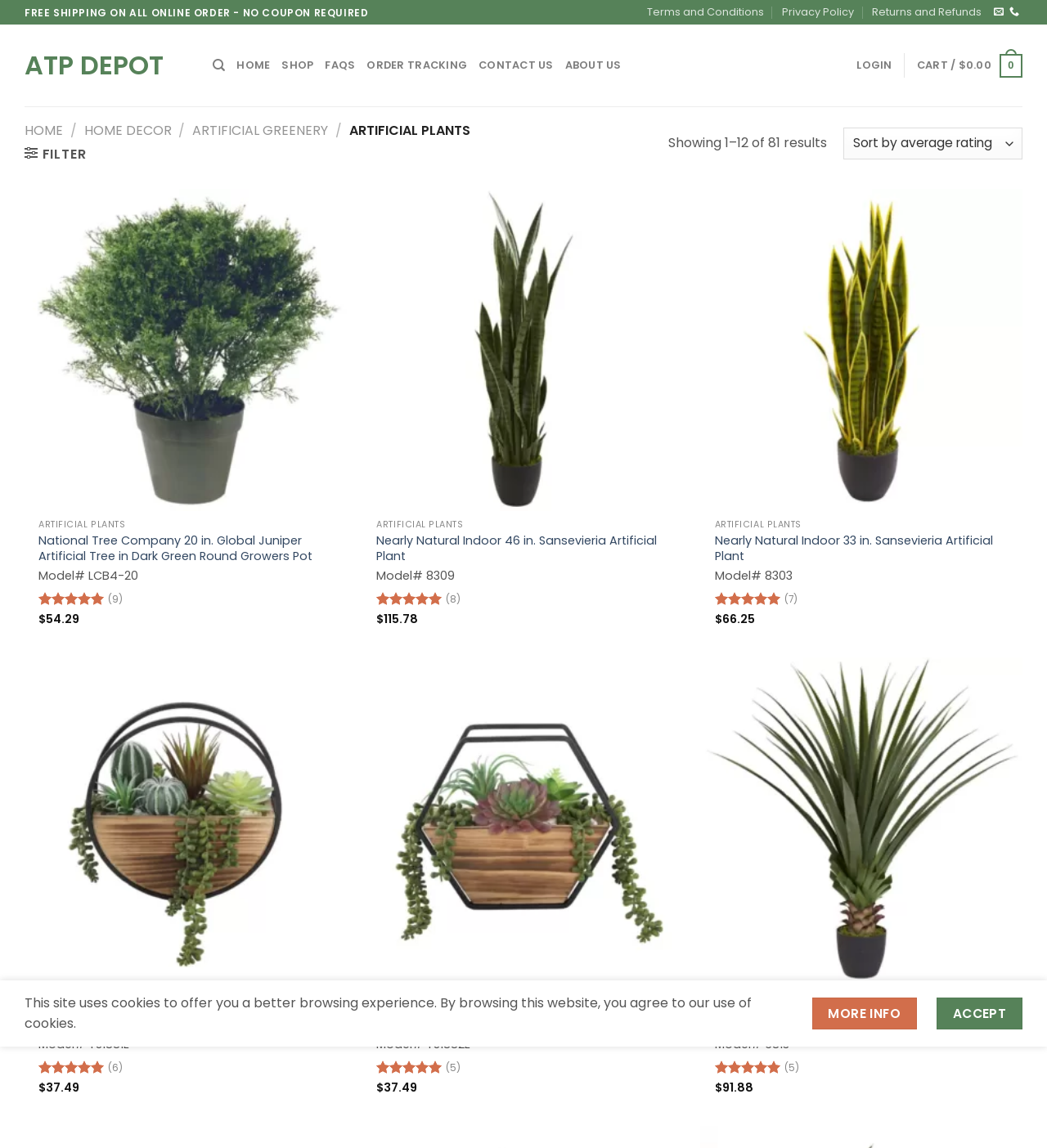Could you locate the bounding box coordinates for the section that should be clicked to accomplish this task: "View home page".

[0.226, 0.043, 0.258, 0.072]